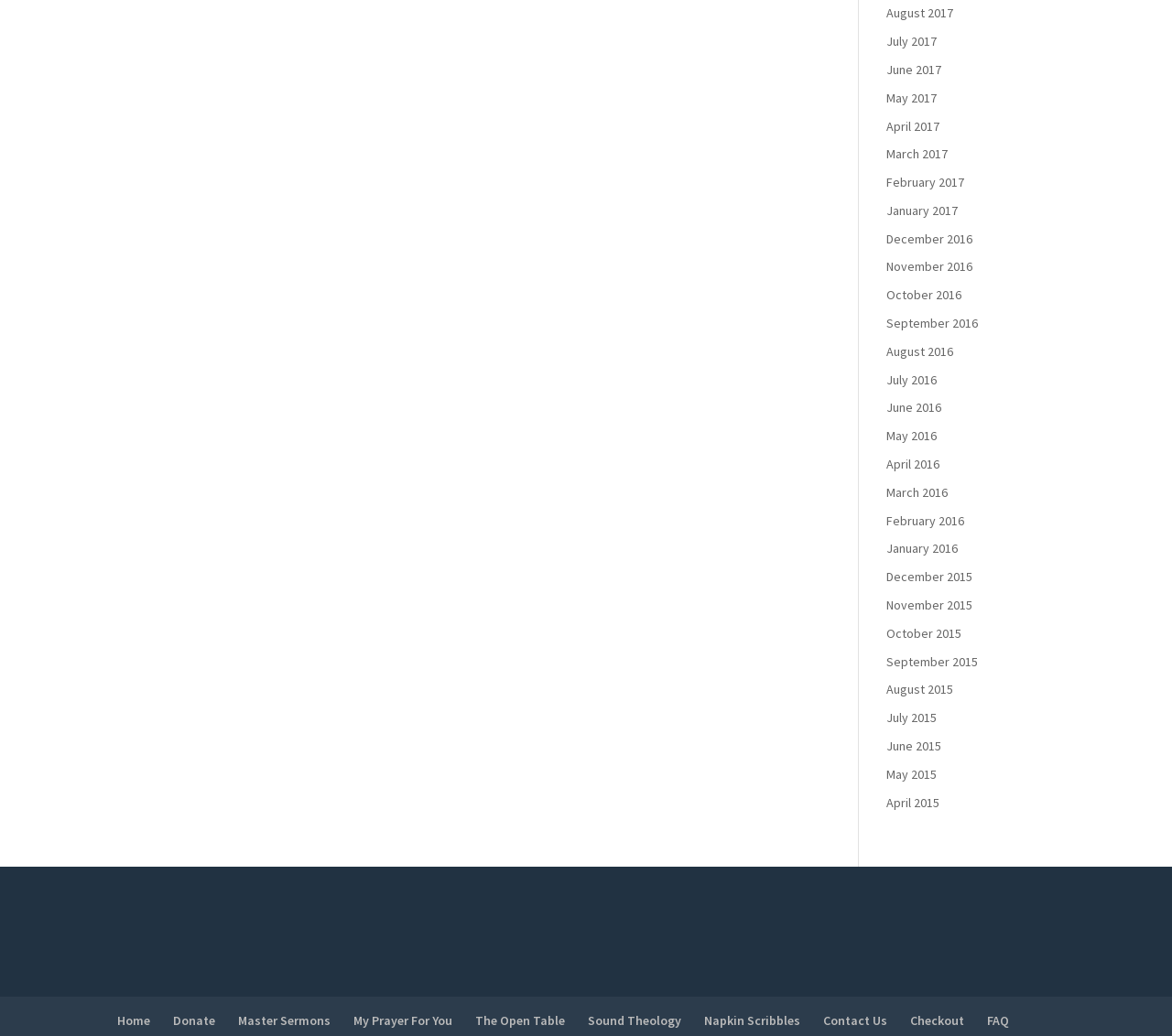Are the months listed in chronological order?
Look at the image and provide a short answer using one word or a phrase.

No